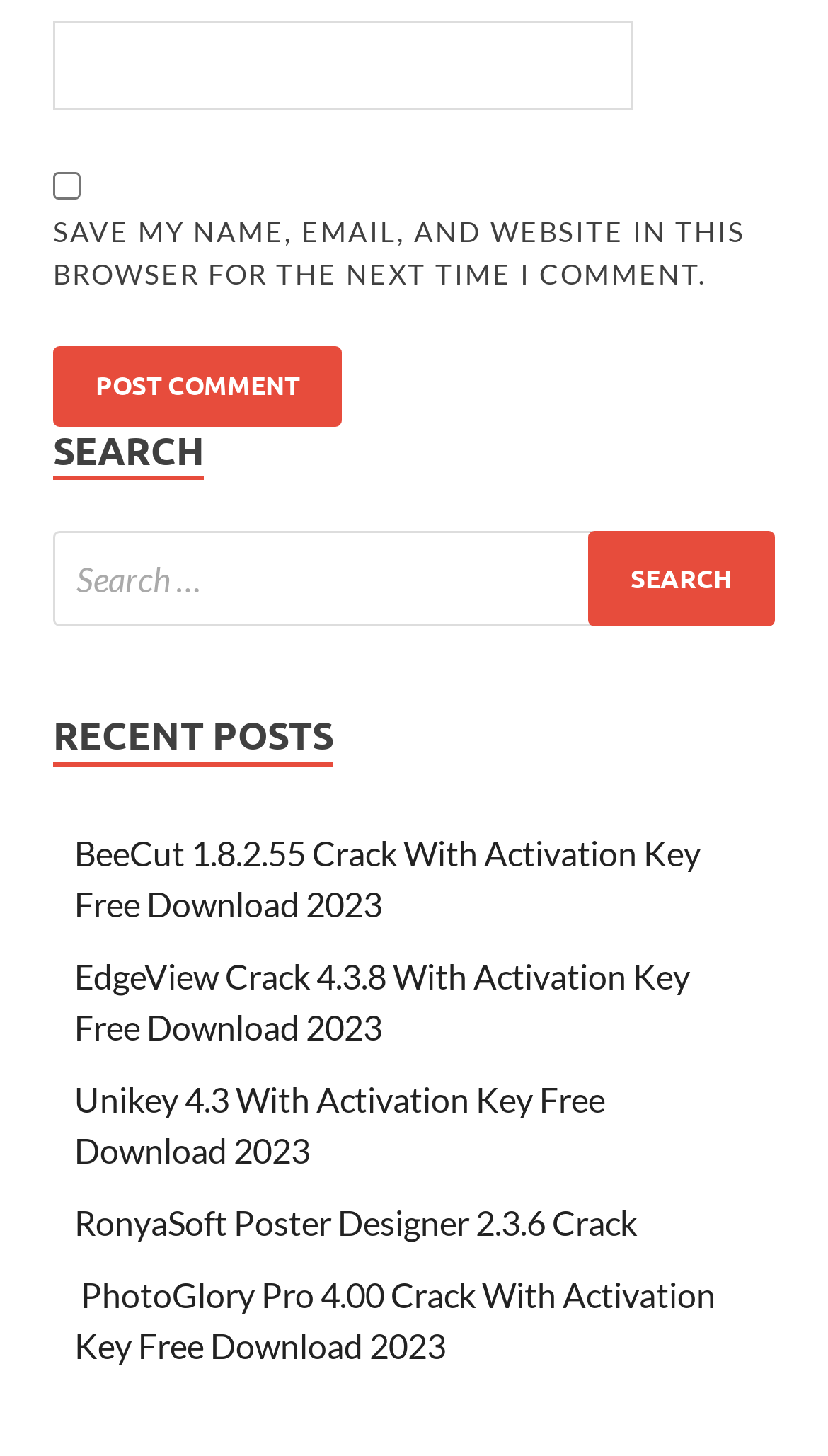Identify the bounding box coordinates of the area that should be clicked in order to complete the given instruction: "view recent posts". The bounding box coordinates should be four float numbers between 0 and 1, i.e., [left, top, right, bottom].

[0.064, 0.489, 0.403, 0.526]